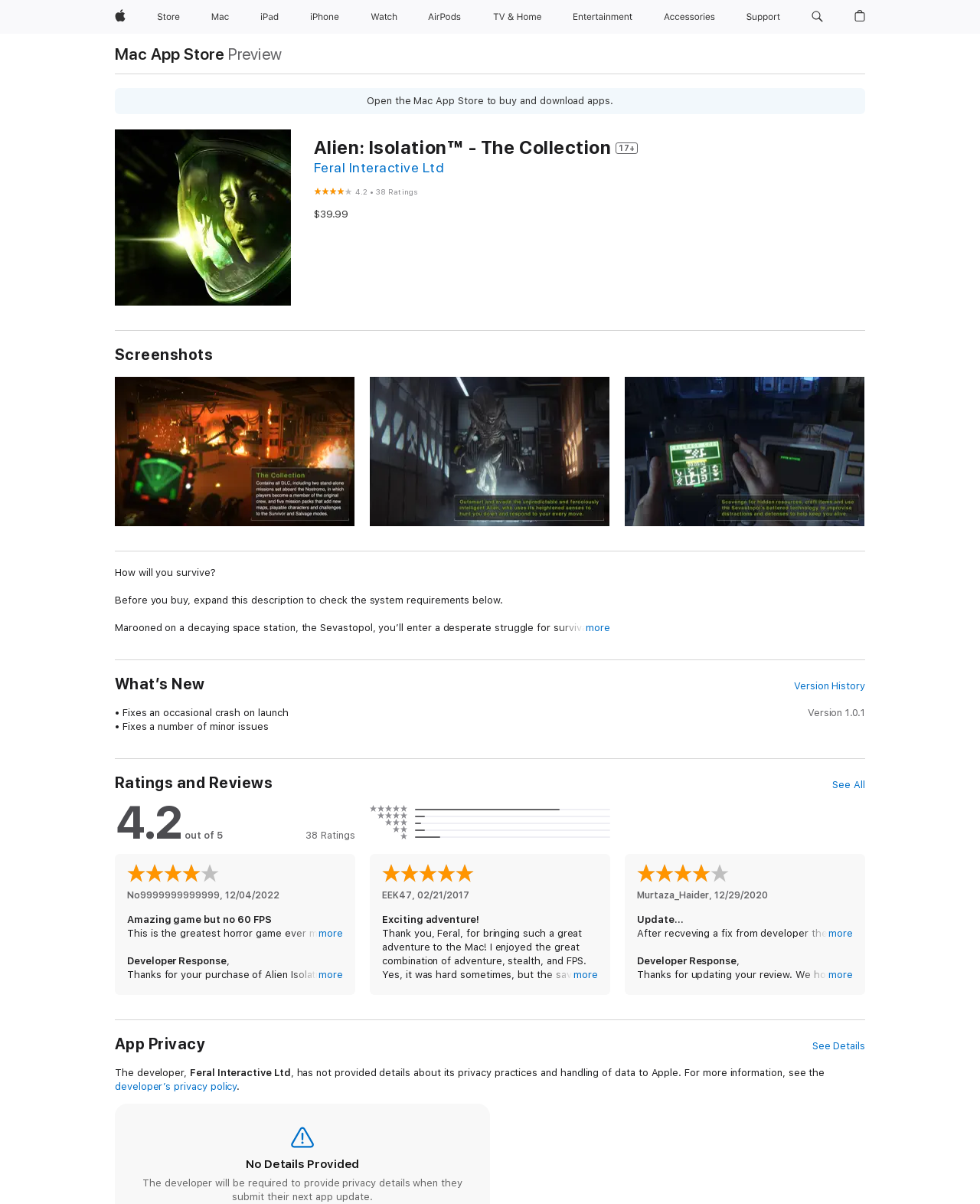Use a single word or phrase to answer the question: 
What is the name of the space station in Alien: Isolation - The Collection?

Sevastopol